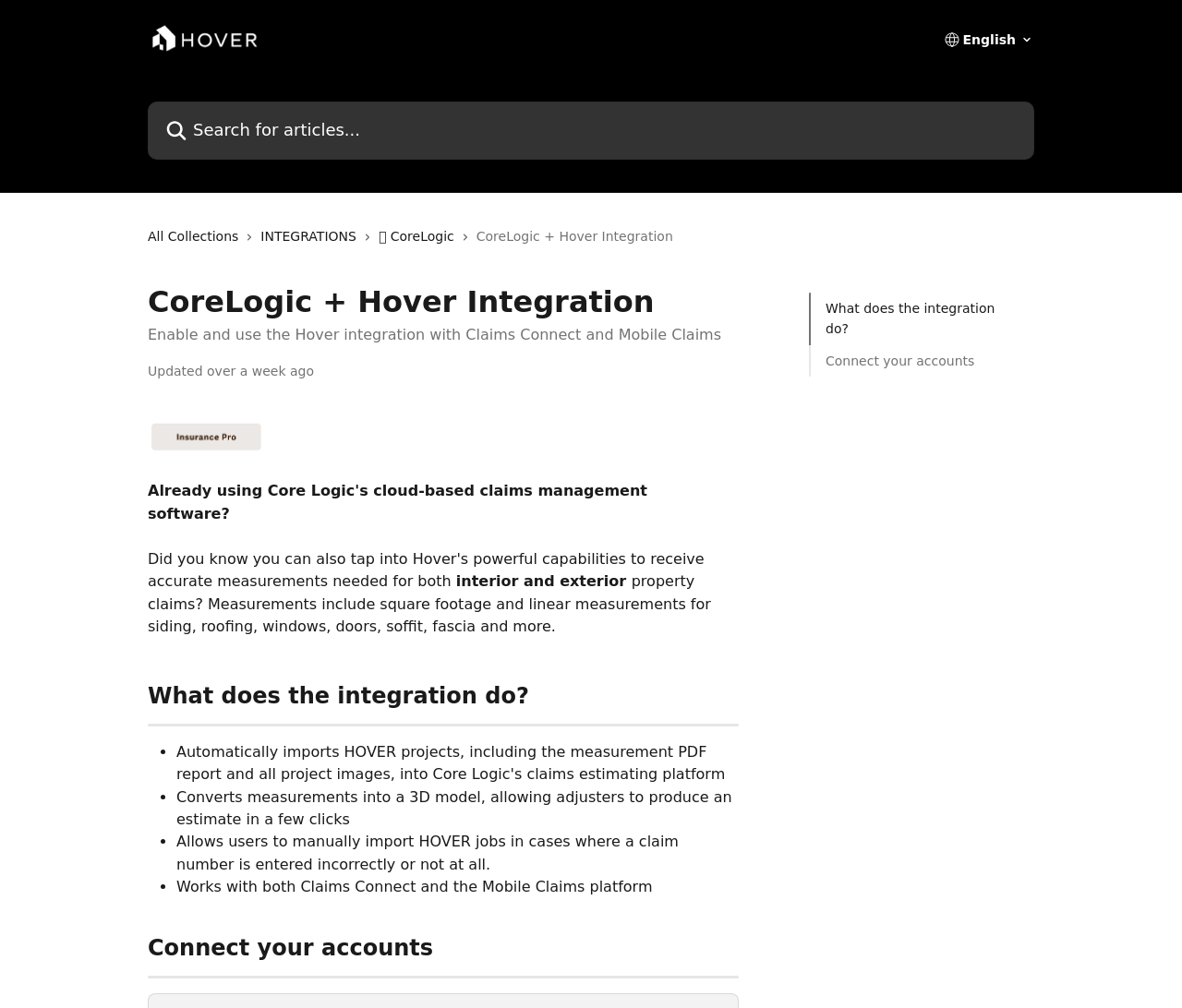Please find the bounding box for the UI element described by: "name="q" placeholder="Search for articles..."".

[0.125, 0.101, 0.875, 0.158]